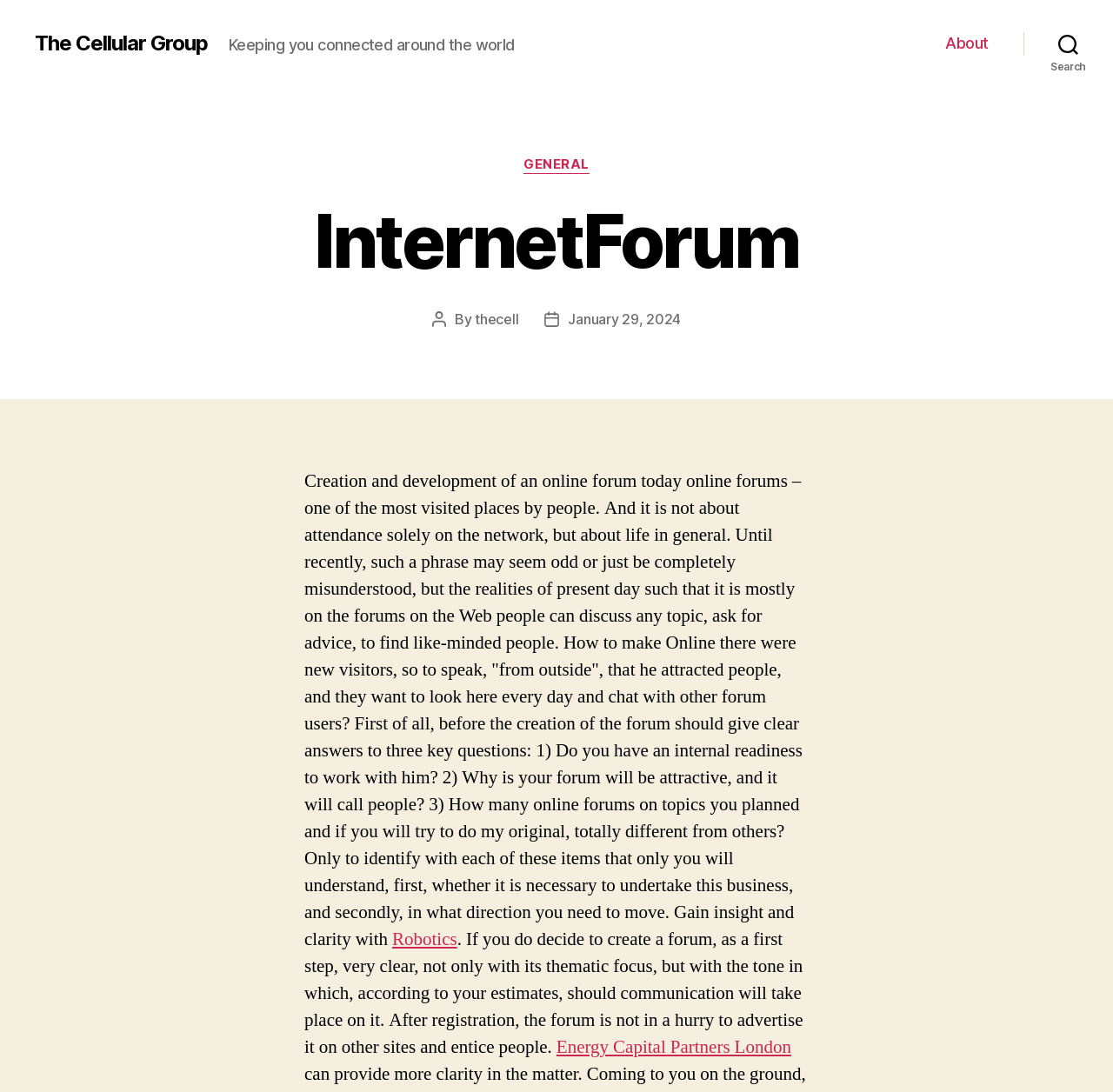What is the name of the forum?
Using the image provided, answer with just one word or phrase.

InternetForum